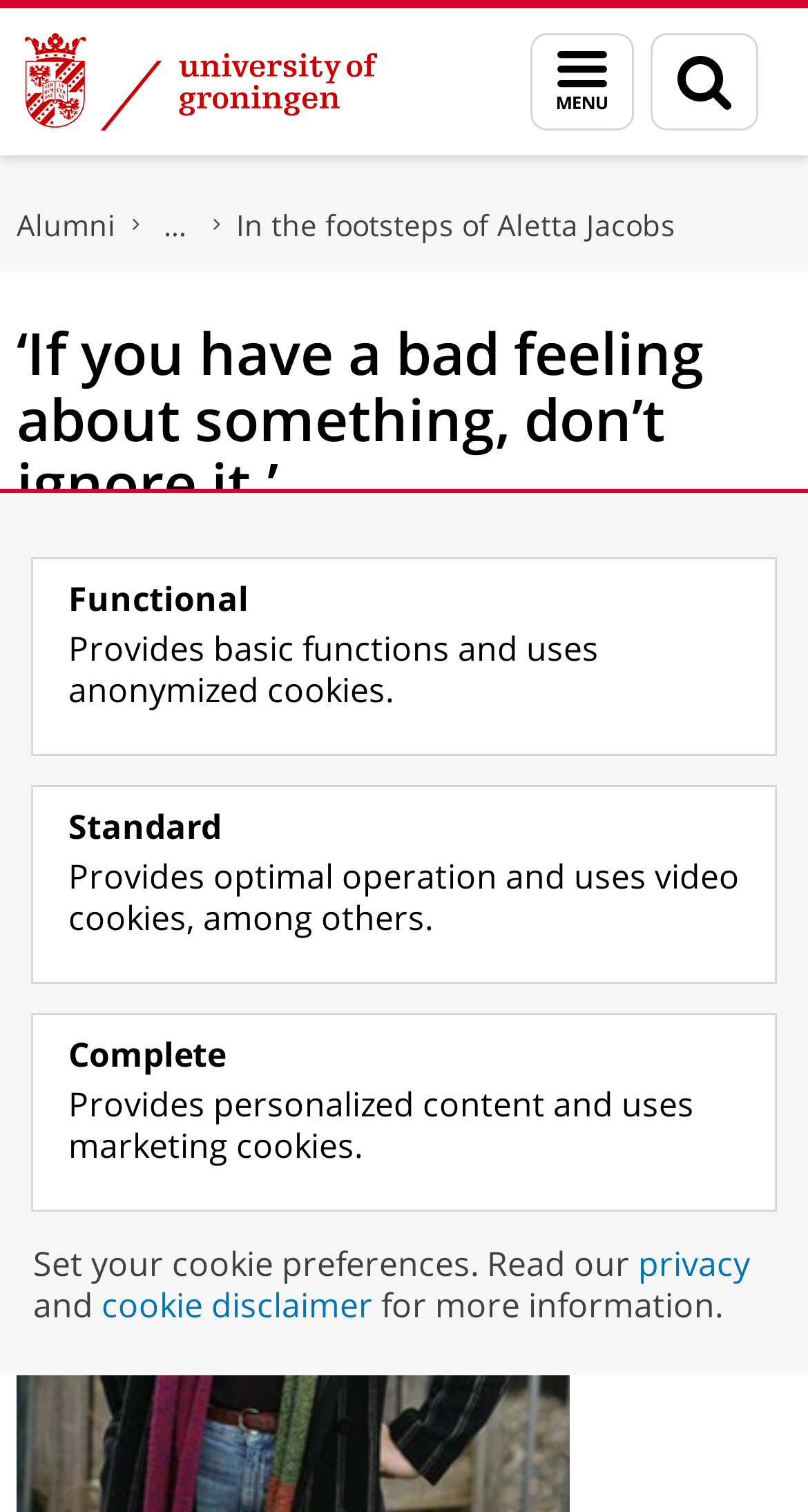Respond with a single word or phrase to the following question:
What is the name of the top athlete?

Ymkje Clevering